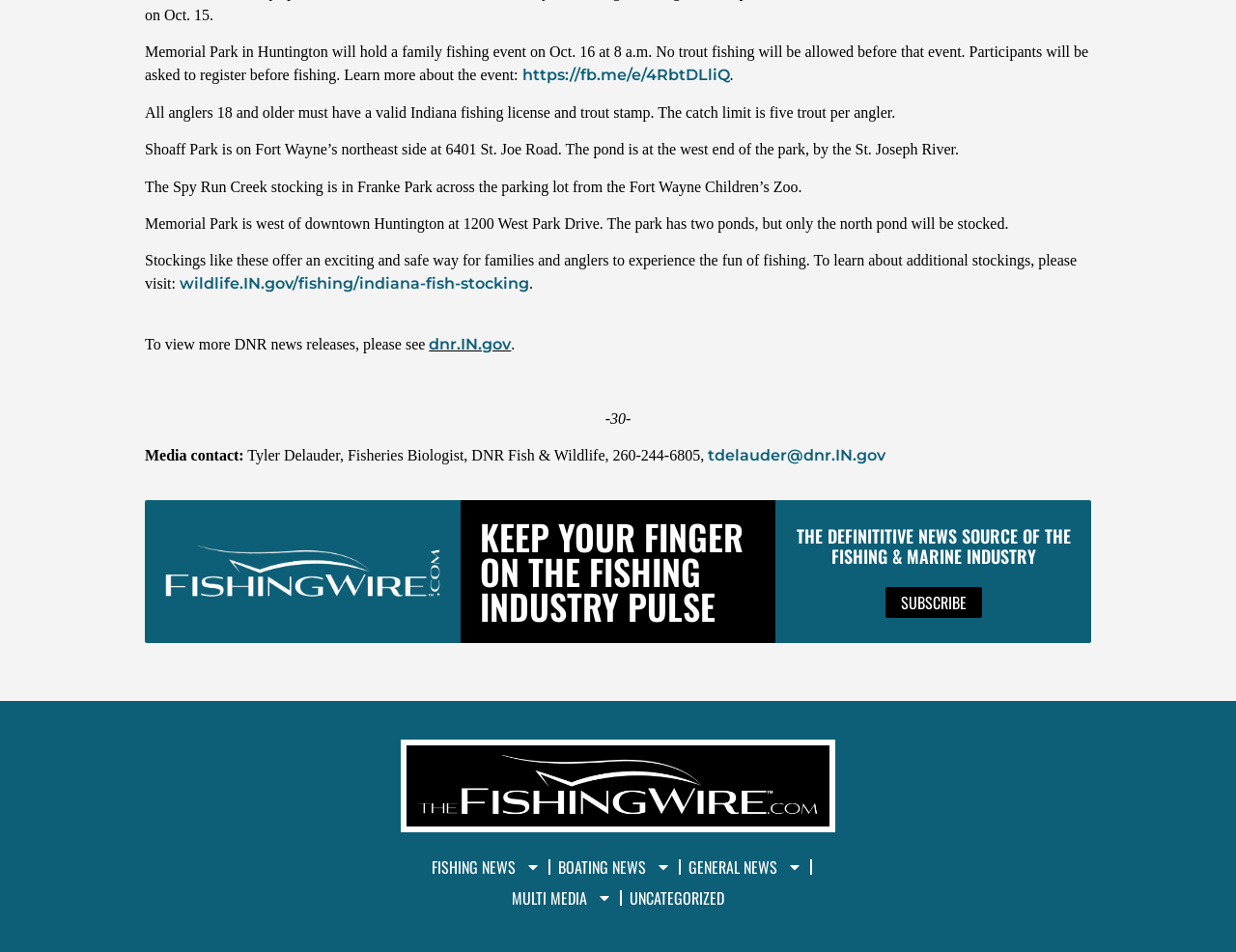Given the description "wildlife.IN.gov/fishing/indiana-fish-stocking", determine the bounding box of the corresponding UI element.

[0.145, 0.288, 0.428, 0.308]